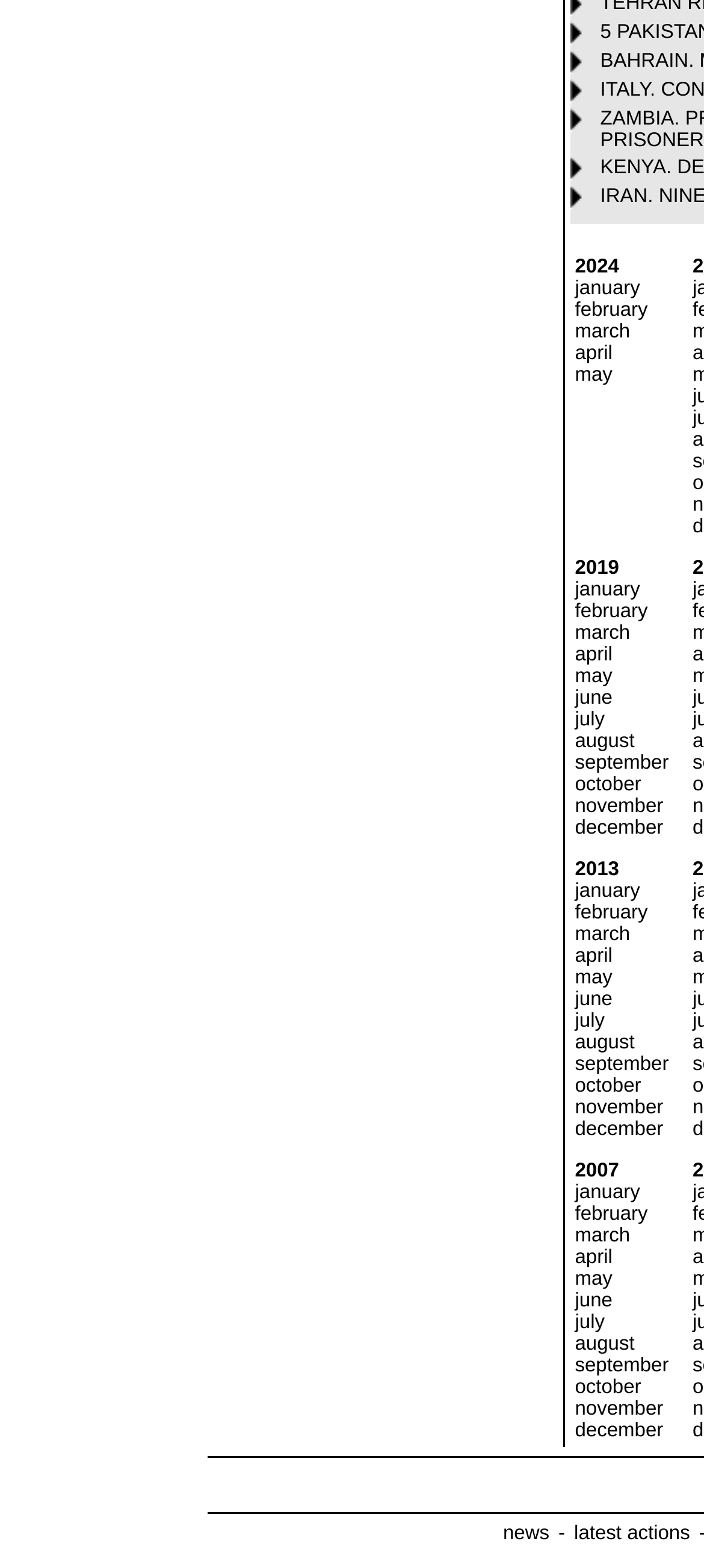How many tables are on the webpage? Using the information from the screenshot, answer with a single word or phrase.

4